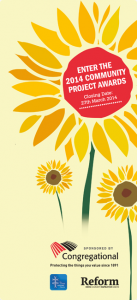Detail the scene shown in the image extensively.

The image features a vibrant design promoting the 2014 Community Project Awards. At the center of the composition is a bold red circle stating "ENTER THE 2014 COMMUNITY PROJECT AWARDS," with the entry deadline highlighted as "Closing Date: 27th March 2014." This is surrounded by a lively arrangement of yellow sunflowers, symbolizing growth and community engagement. The sunflowers are depicted with large, cheerful petals and brown centers, creating an inviting and positive atmosphere. The design is adorned with the logos of the sponsoring organizations, Congregational and Reform, emphasizing their commitment to supporting community initiatives. Overall, the image conveys a sense of encouragement for participation in community-focused projects and a celebration of communal efforts.